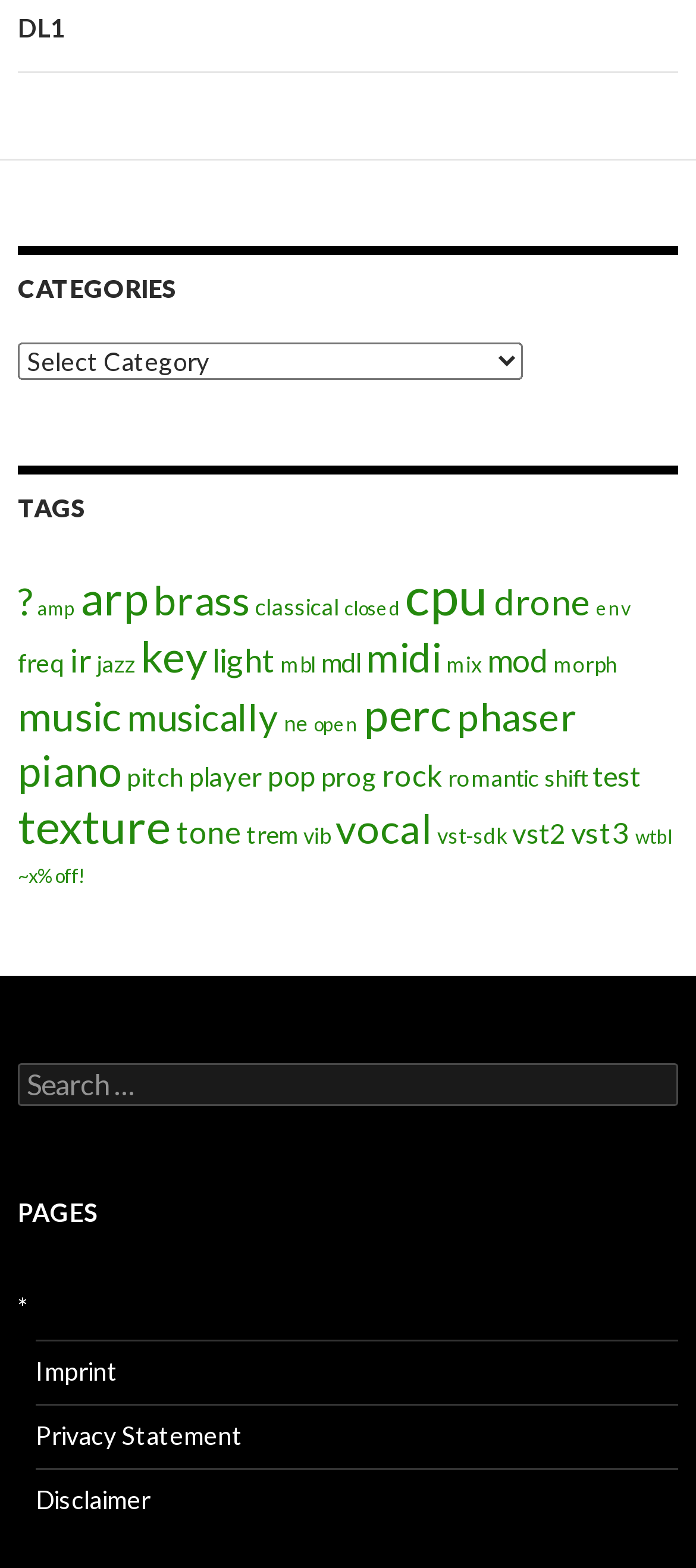What is the purpose of the search box?
Examine the image and provide an in-depth answer to the question.

The search box has a static text element with the text 'Search for:' and a searchbox element, indicating that the purpose of the search box is to search for items on the webpage.